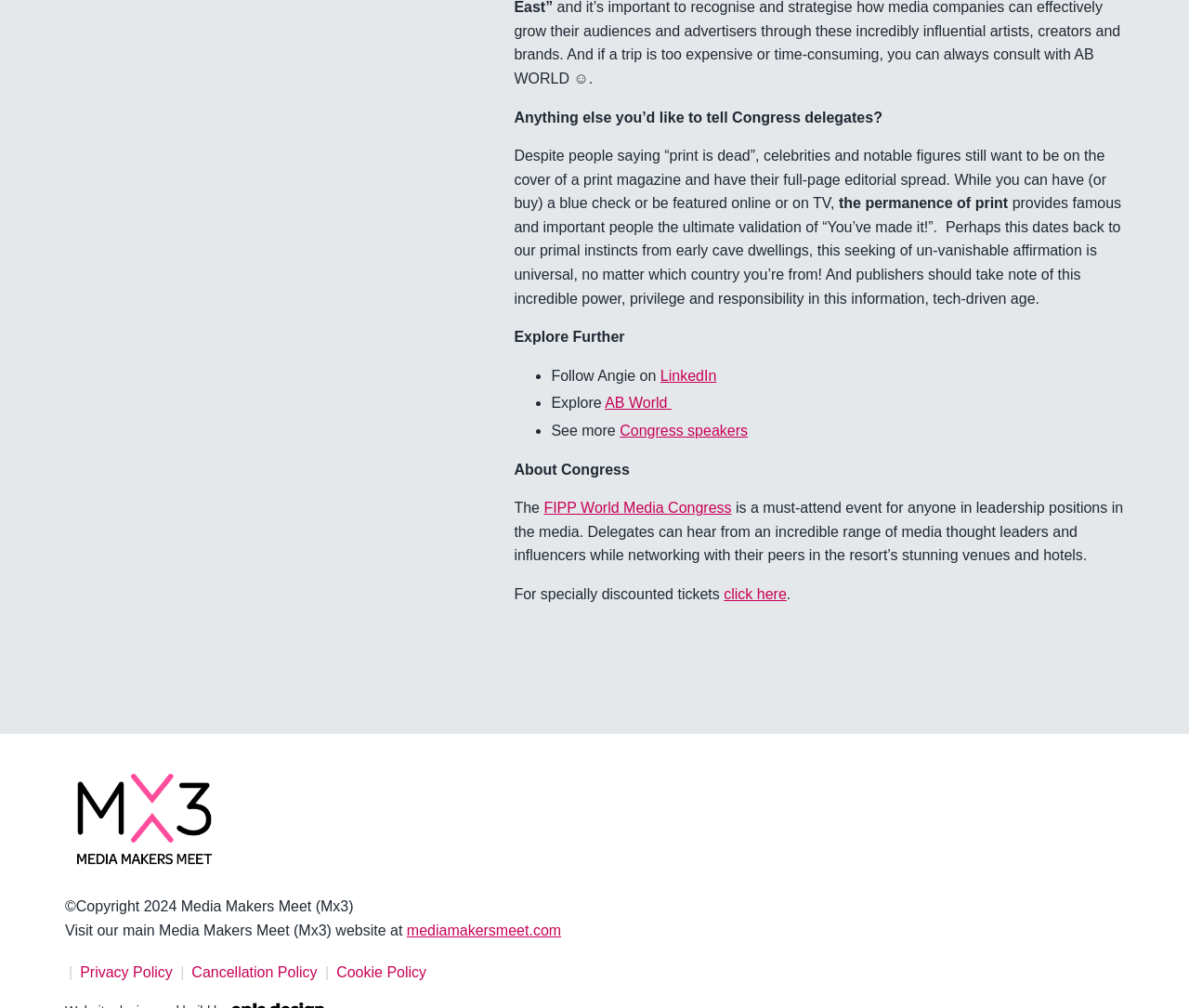Please identify the bounding box coordinates of the element I need to click to follow this instruction: "Explore AB World".

[0.509, 0.392, 0.565, 0.408]